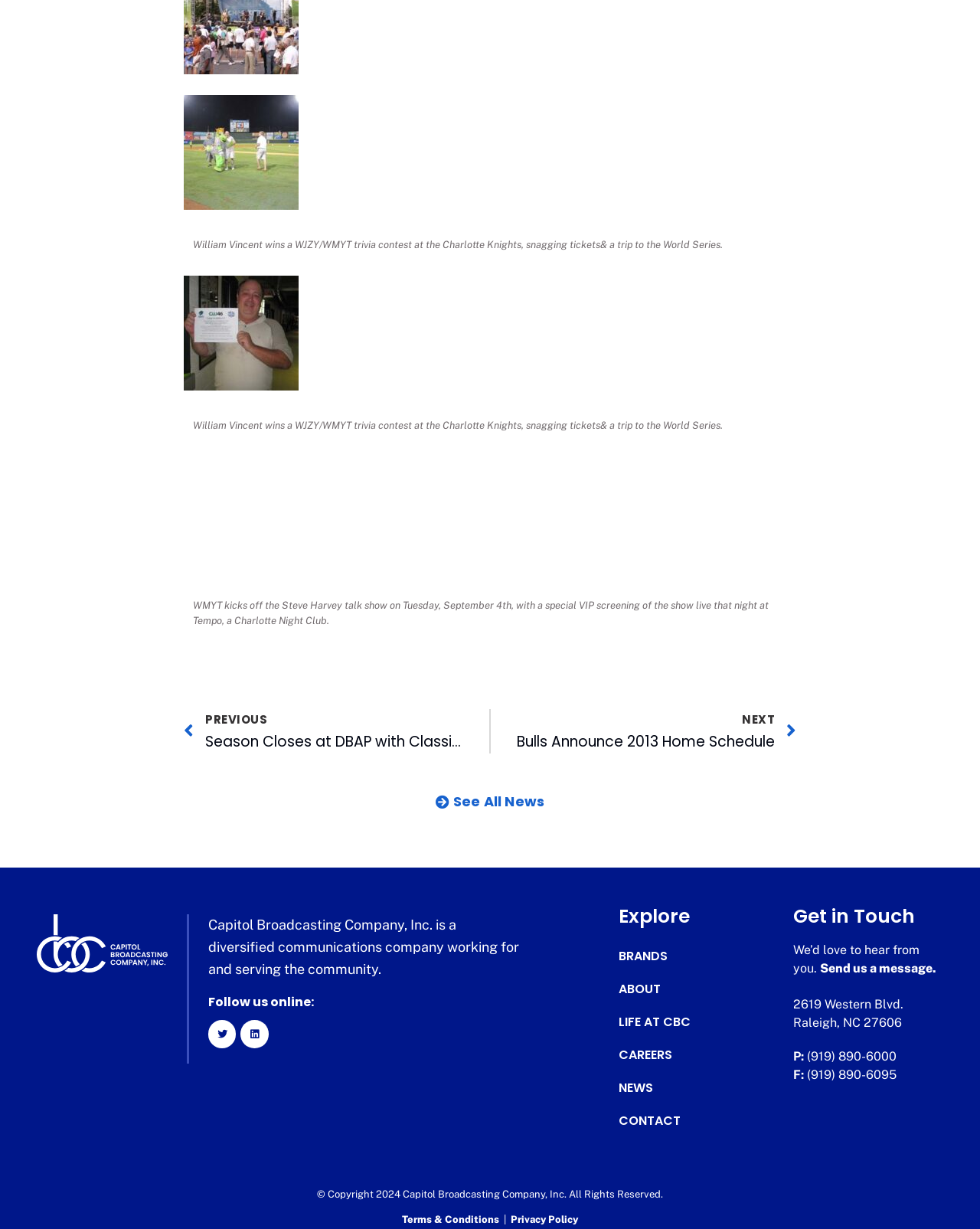Please locate the bounding box coordinates of the element that needs to be clicked to achieve the following instruction: "View terms and conditions". The coordinates should be four float numbers between 0 and 1, i.e., [left, top, right, bottom].

[0.41, 0.988, 0.509, 0.997]